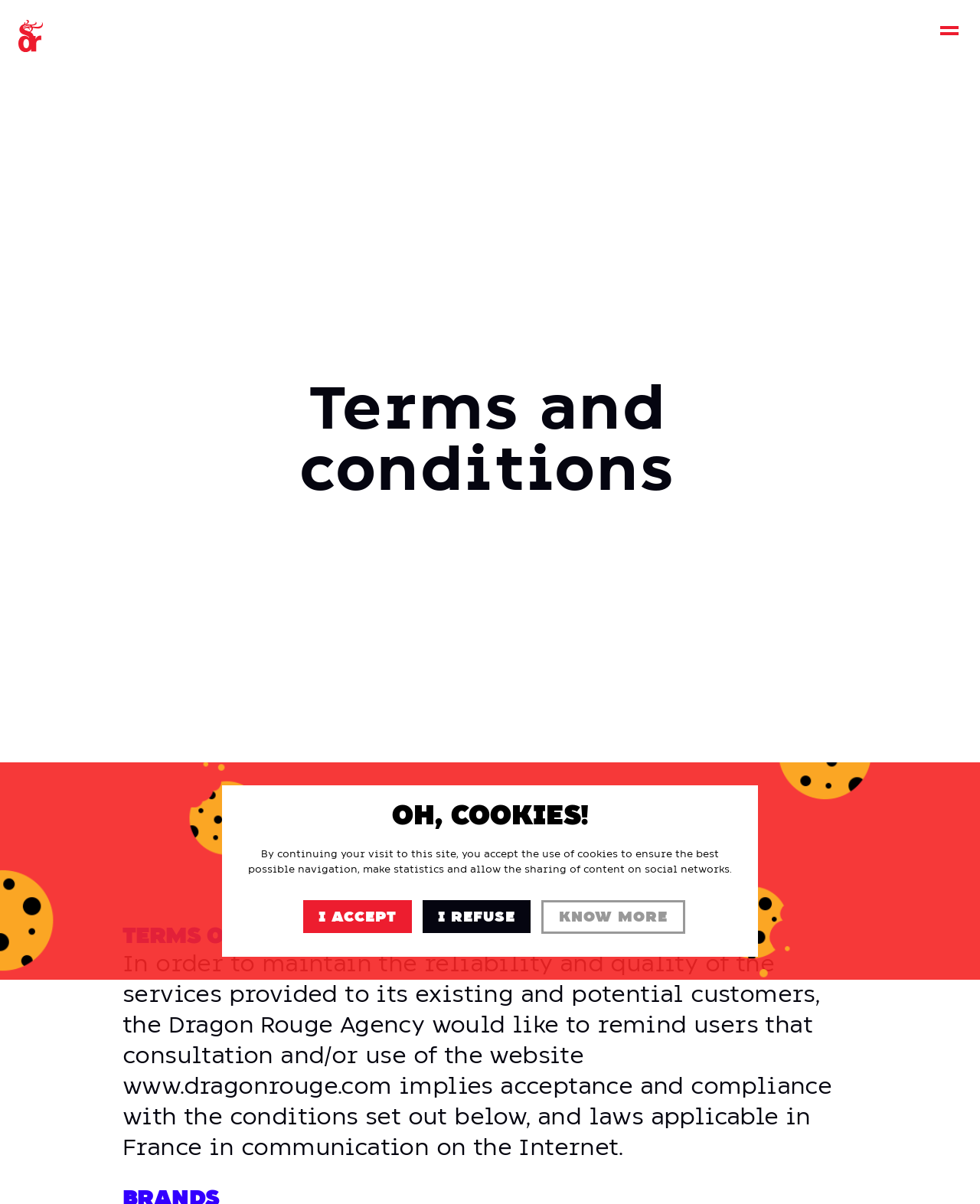Write a detailed summary of the webpage, including text, images, and layout.

The webpage is a terms of use page for the Dragon Rouge website. At the top left corner, there is a logo of Dragon Rouge, which is an image. Below the logo, there is a header section that spans the entire width of the page. Within this header, there are two headings: "Terms and conditions" and "TERMS OF USE". The first heading is located near the top left corner, while the second heading is positioned near the middle of the page.

Below the header section, there is a block of text that explains the terms of use. This text is located near the top half of the page and takes up most of the width. It informs users that by consulting or using the website, they accept and comply with the conditions set out below and the laws applicable in France.

Further down the page, there is a section related to cookies. This section is divided into three parts: a heading "Oh, Cookies!" located near the middle of the page, a paragraph of text that explains the use of cookies, and a set of buttons and a link. The paragraph of text is positioned below the heading and takes up about half of the page's width. It explains that by continuing to visit the site, users accept the use of cookies for navigation, statistics, and social network sharing.

Below the paragraph, there are two buttons, "I accept" and "I refuse", which are positioned side by side, with "I accept" on the left and "I refuse" on the right. Next to these buttons is a link "Know more", which is located near the right edge of the page.